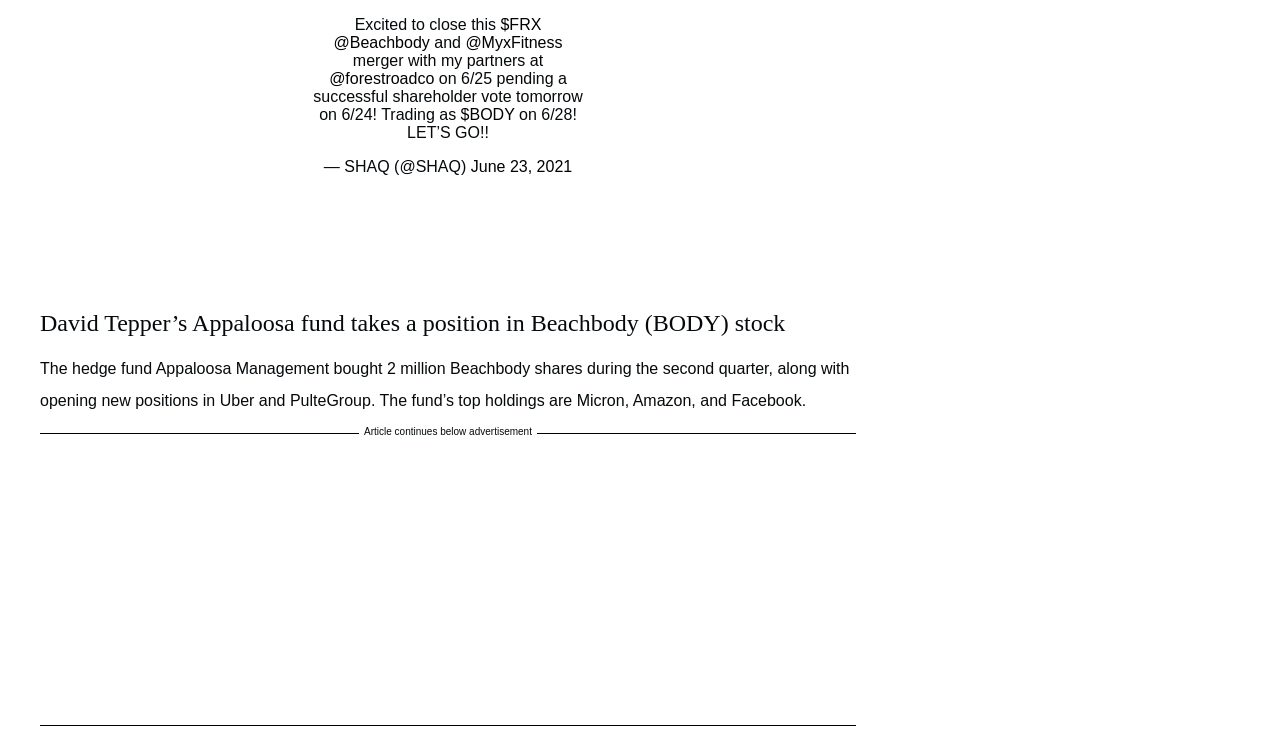What is the position of David Tepper’s Appaloosa fund in Beachbody stock?
Answer the question with a single word or phrase derived from the image.

takes a position